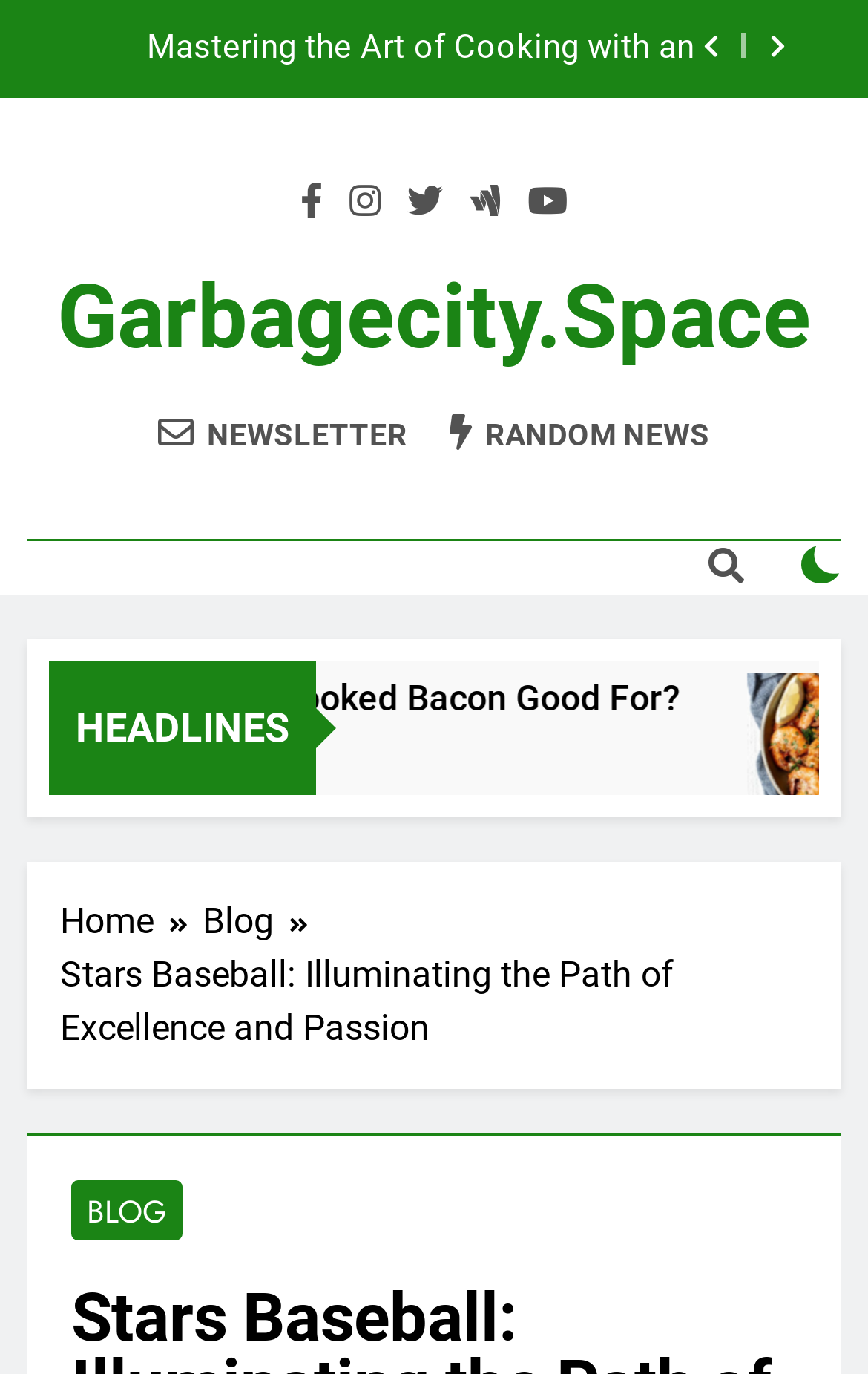Identify the bounding box for the described UI element. Provide the coordinates in (top-left x, top-left y, bottom-right x, bottom-right y) format with values ranging from 0 to 1: garbagecity.space

[0.065, 0.193, 0.935, 0.269]